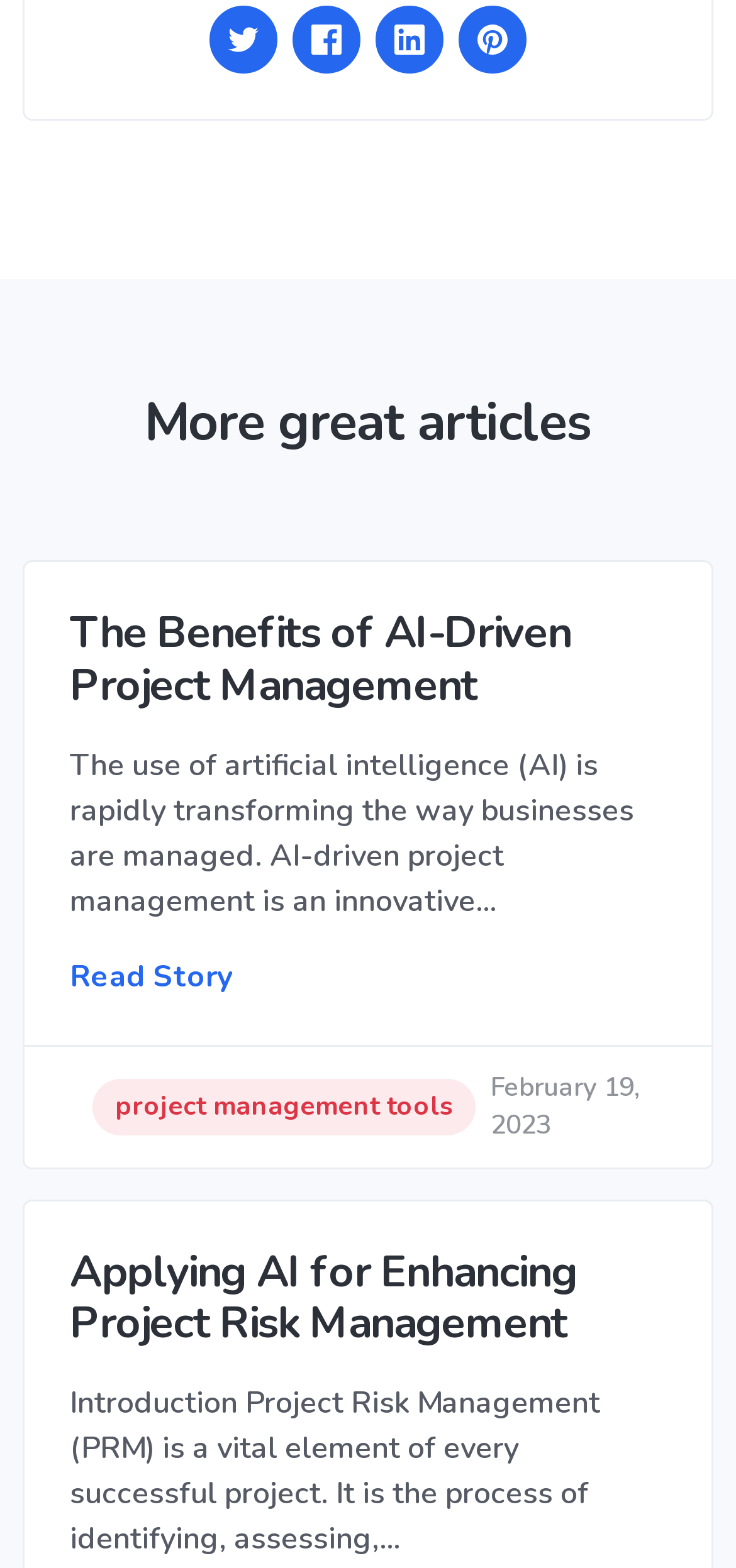Use a single word or phrase to answer this question: 
How many social media icons are present?

4